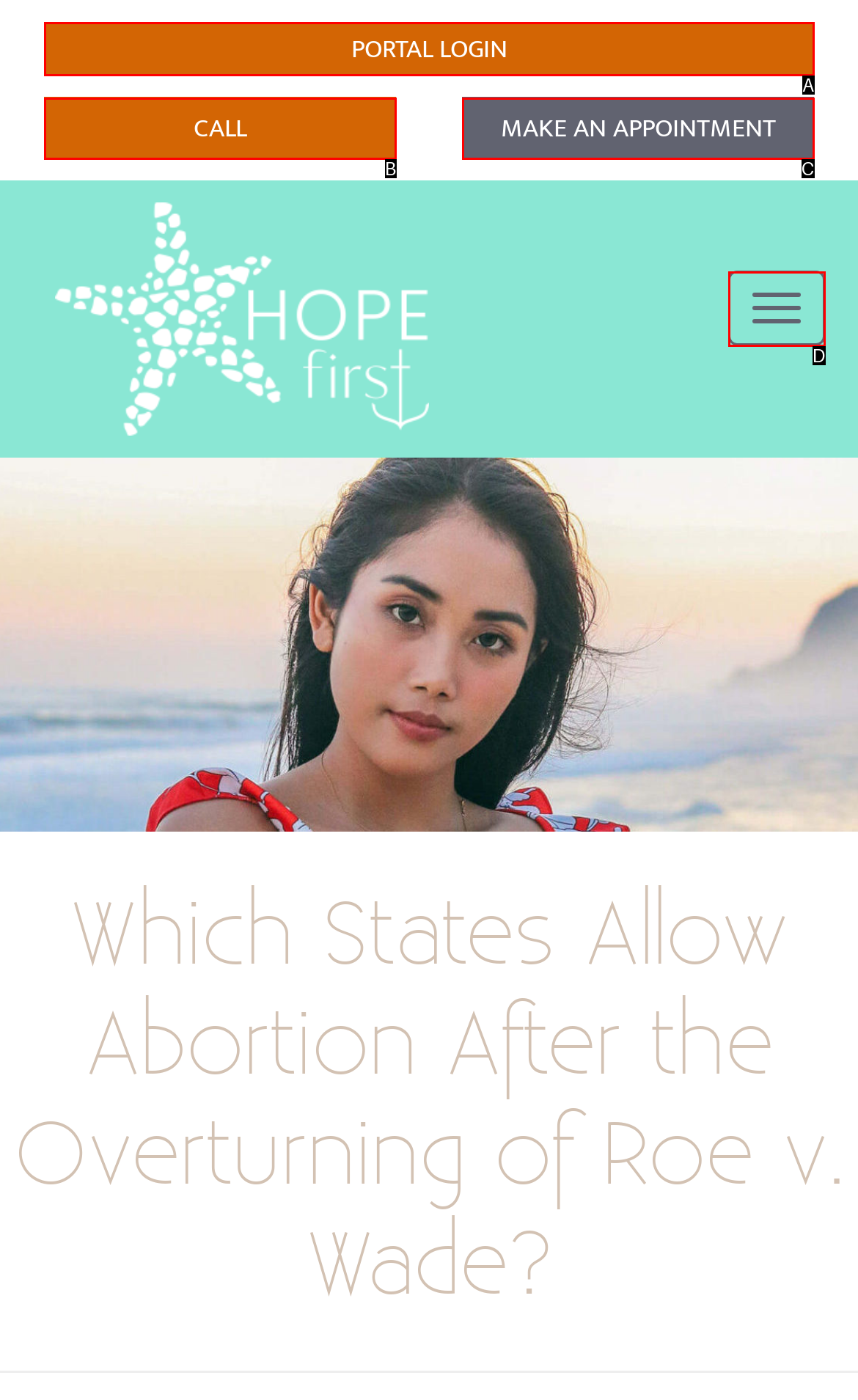Determine the UI element that matches the description: Make an Appointment
Answer with the letter from the given choices.

C